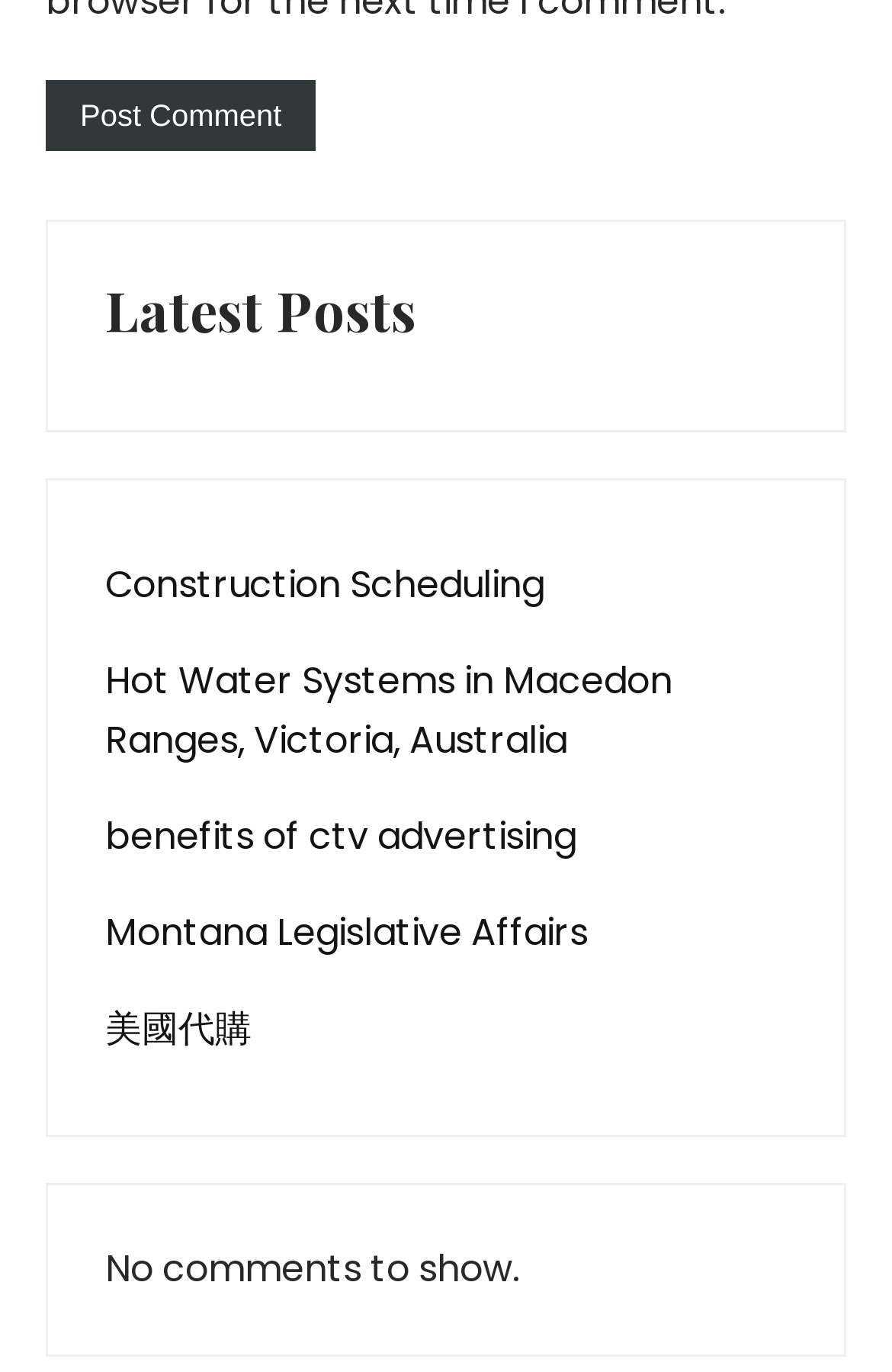Use a single word or phrase to answer the question:
Is there any comment shown?

No